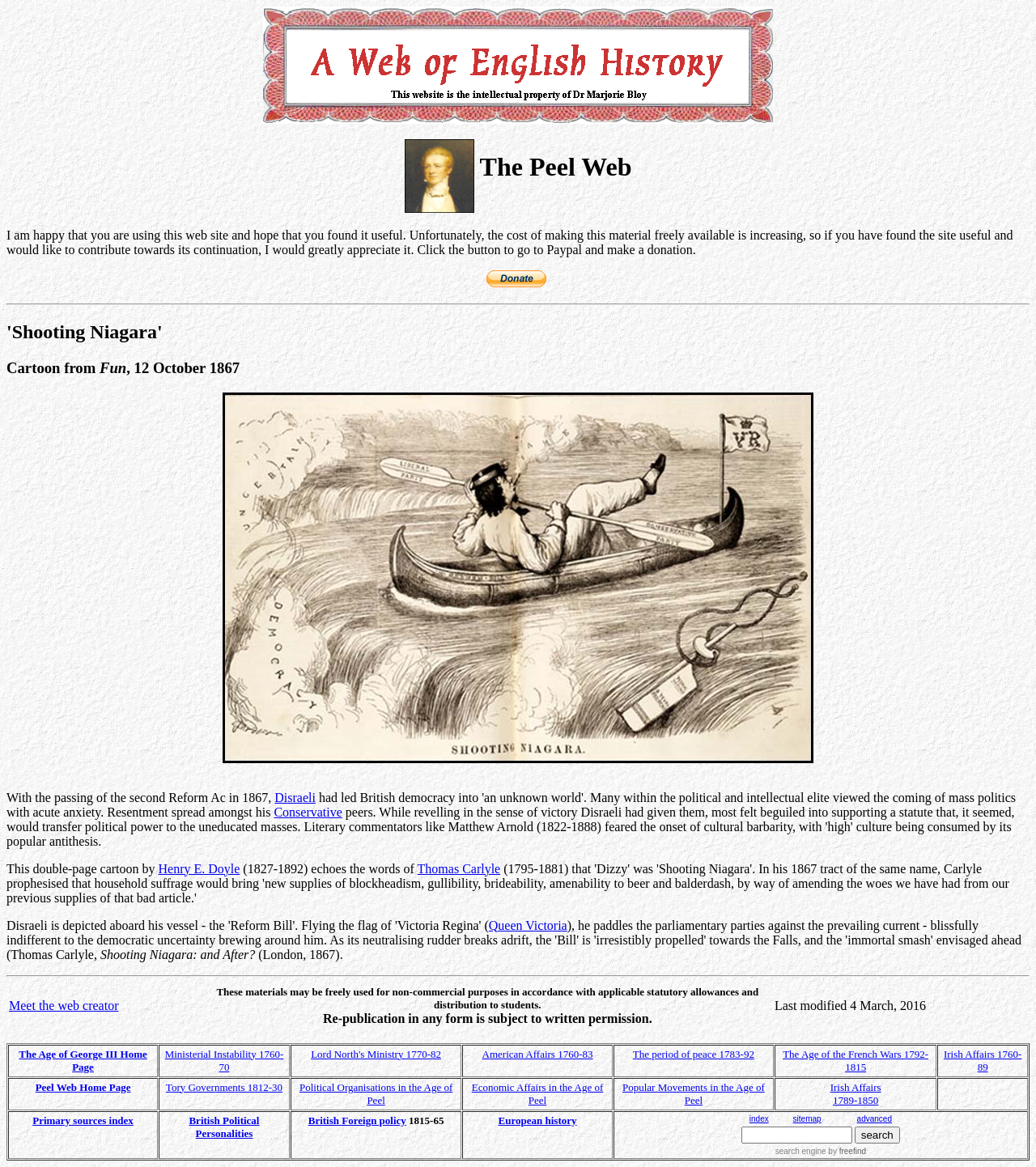What is the title of the cartoon?
Give a single word or phrase as your answer by examining the image.

'Shooting Niagara'